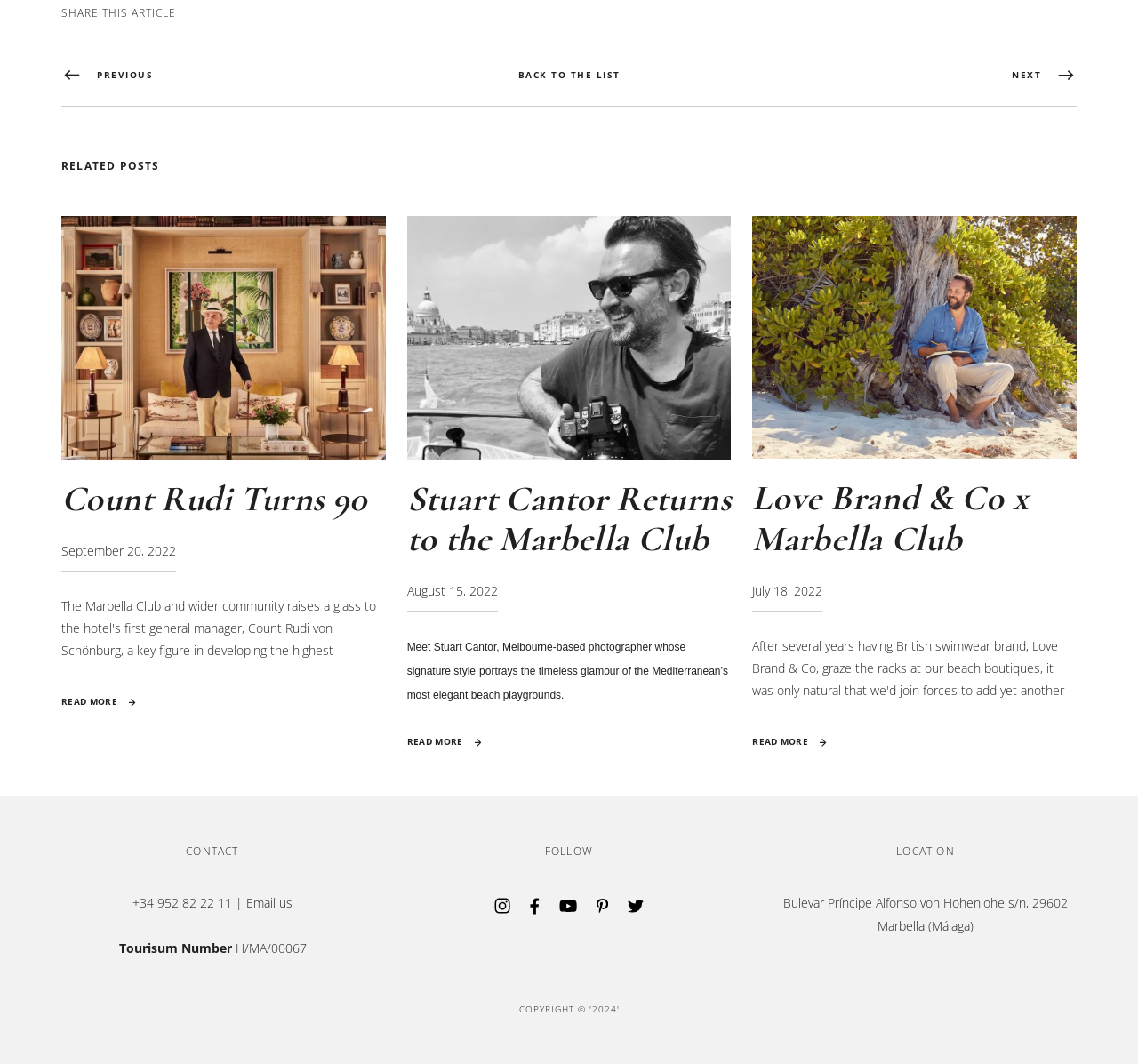Provide the bounding box coordinates of the HTML element described by the text: "Previous". The coordinates should be in the format [left, top, right, bottom] with values between 0 and 1.

[0.054, 0.063, 0.145, 0.079]